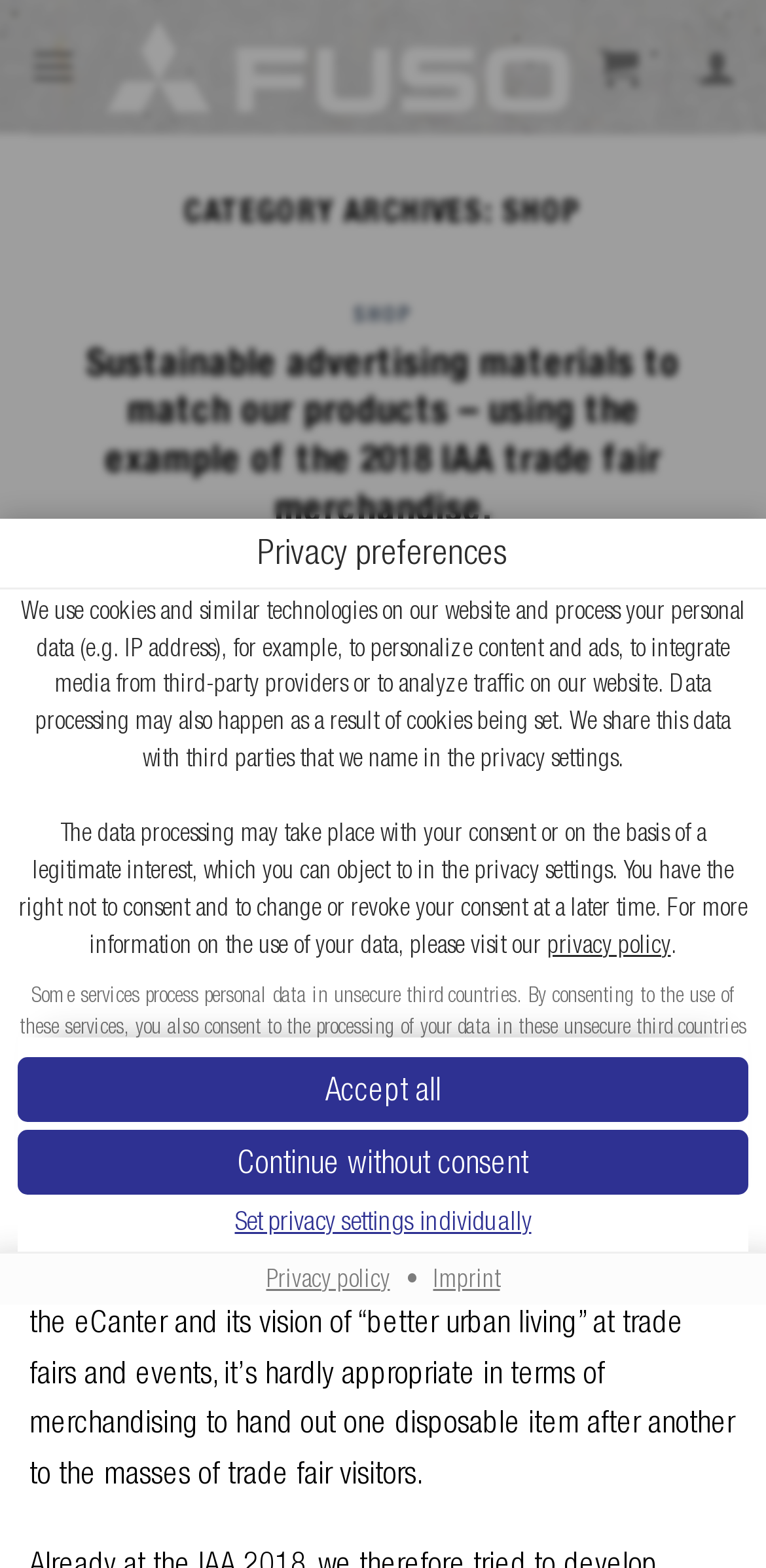Identify the bounding box for the UI element specified in this description: "privacy policy". The coordinates must be four float numbers between 0 and 1, formatted as [left, top, right, bottom].

[0.714, 0.456, 0.876, 0.475]